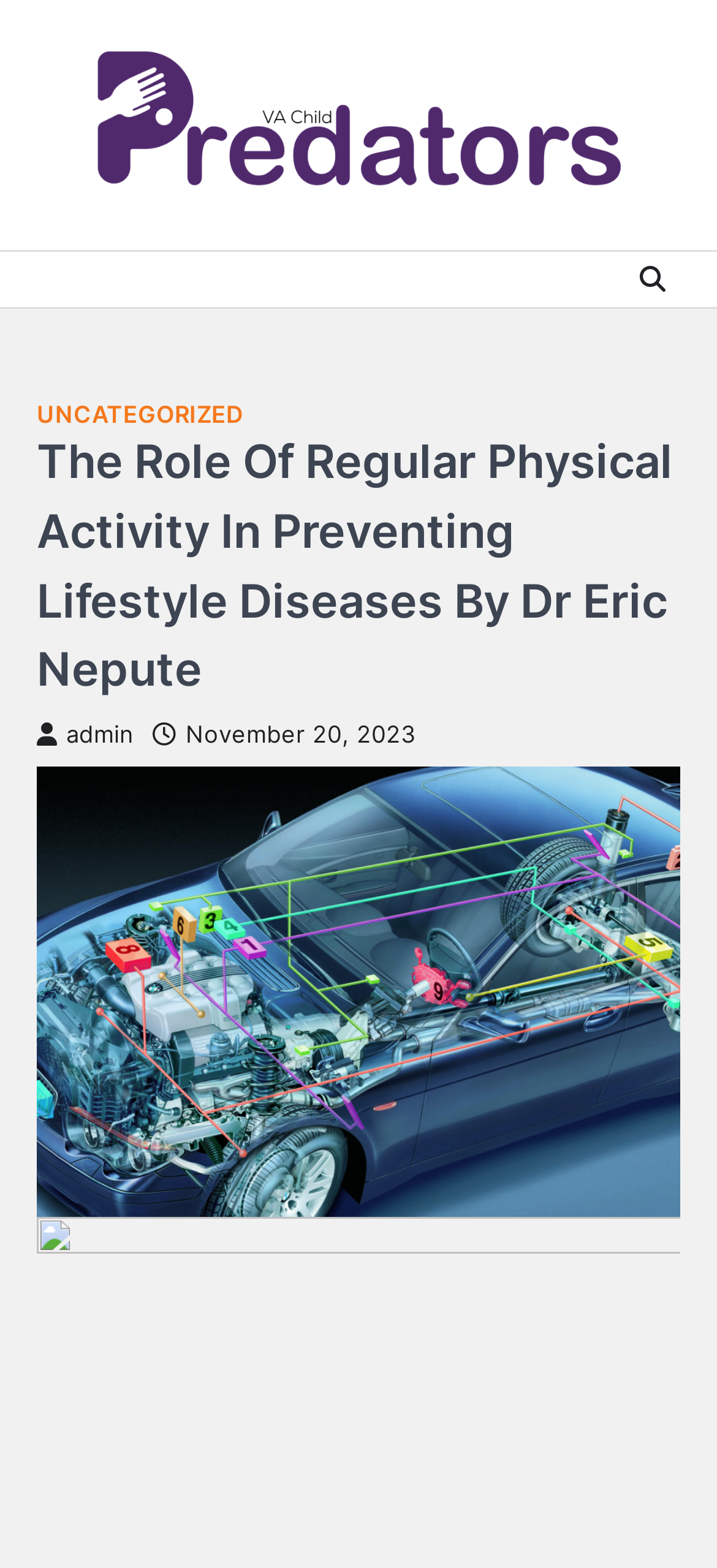When was this article published?
Provide a concise answer using a single word or phrase based on the image.

November 20, 2023